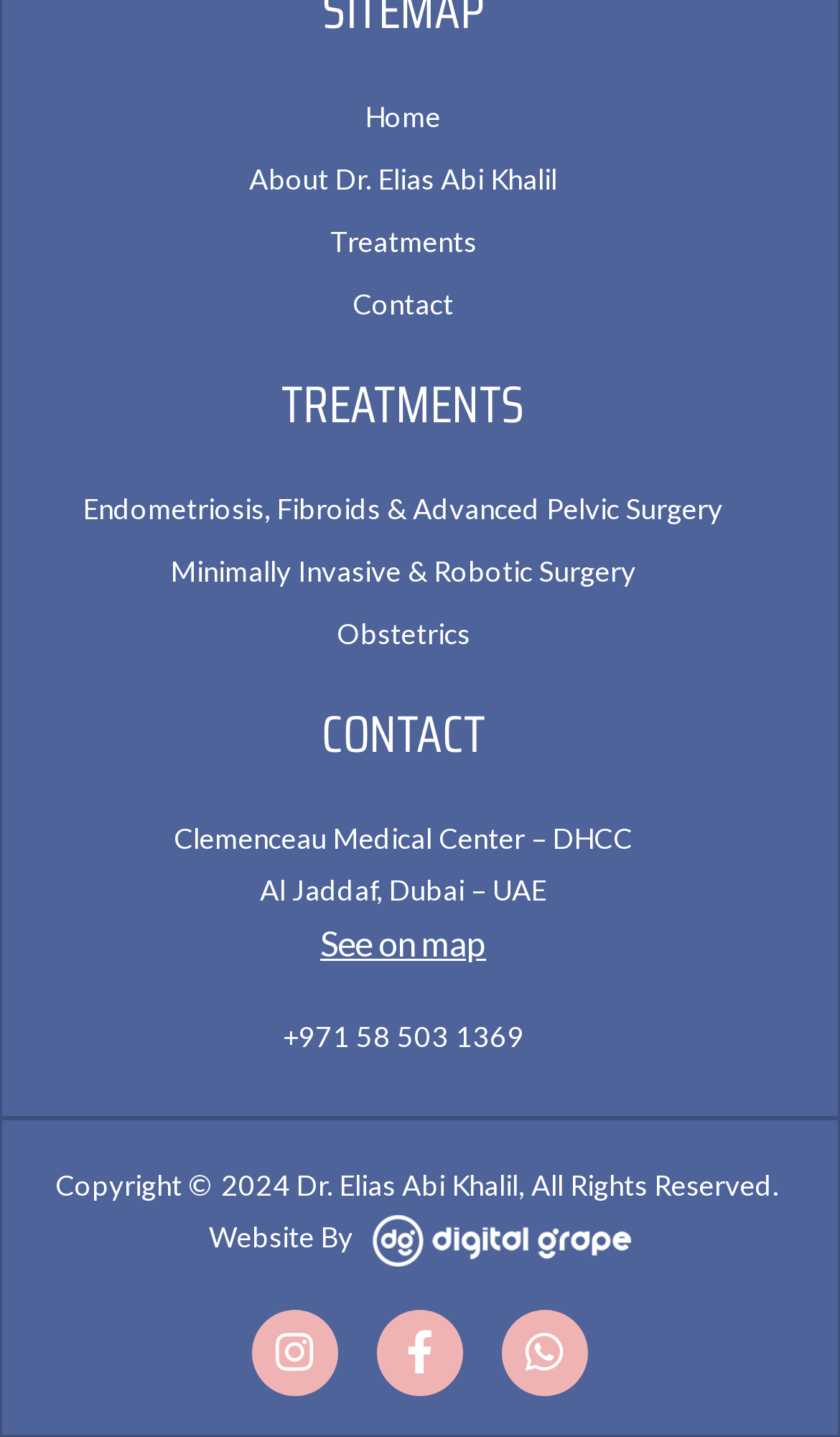What is the phone number of the doctor?
Give a single word or phrase as your answer by examining the image.

+971 58 503 1369